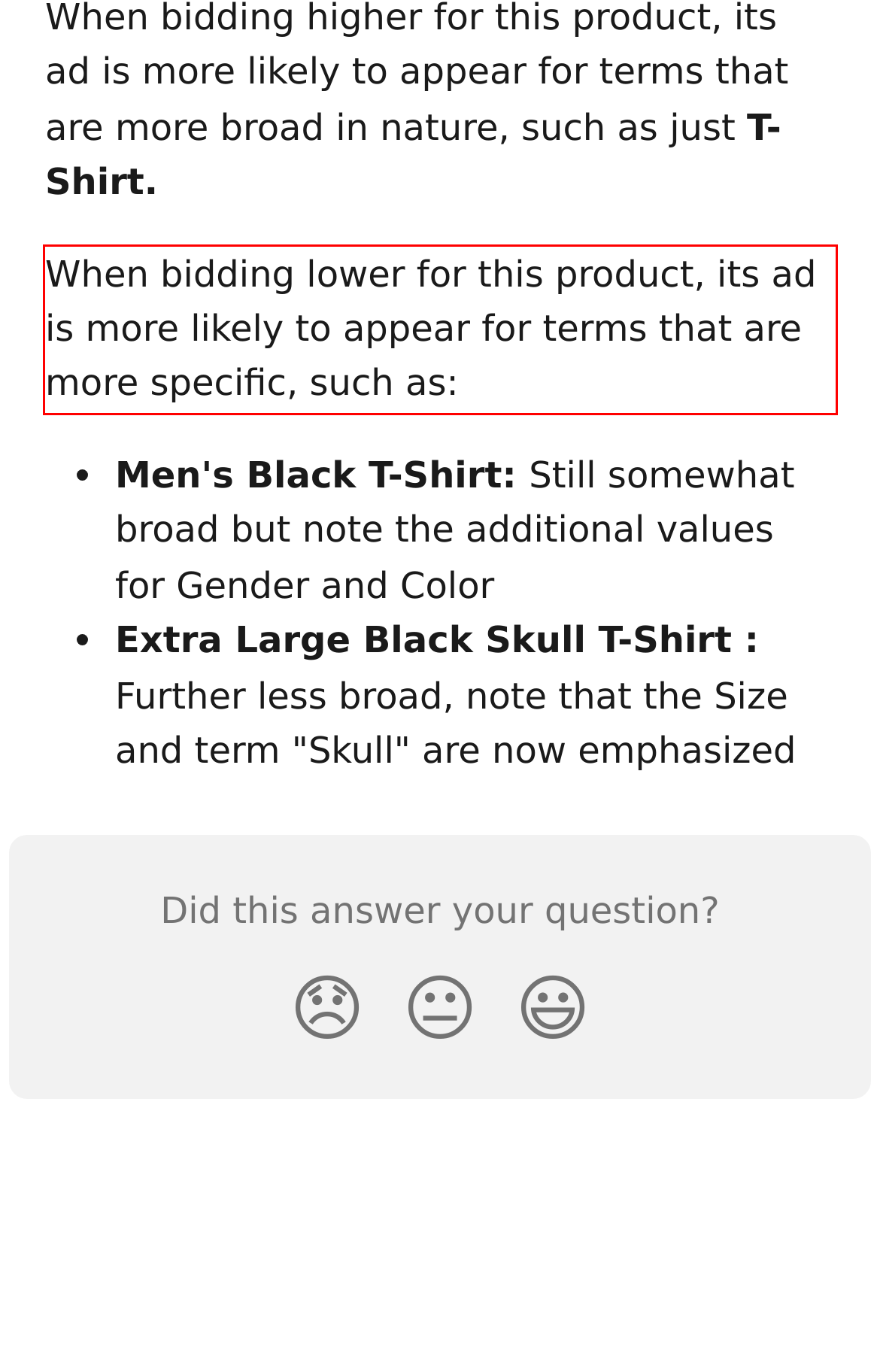In the screenshot of the webpage, find the red bounding box and perform OCR to obtain the text content restricted within this red bounding box.

When bidding lower for this product, its ad is more likely to appear for terms that are more specific, such as: